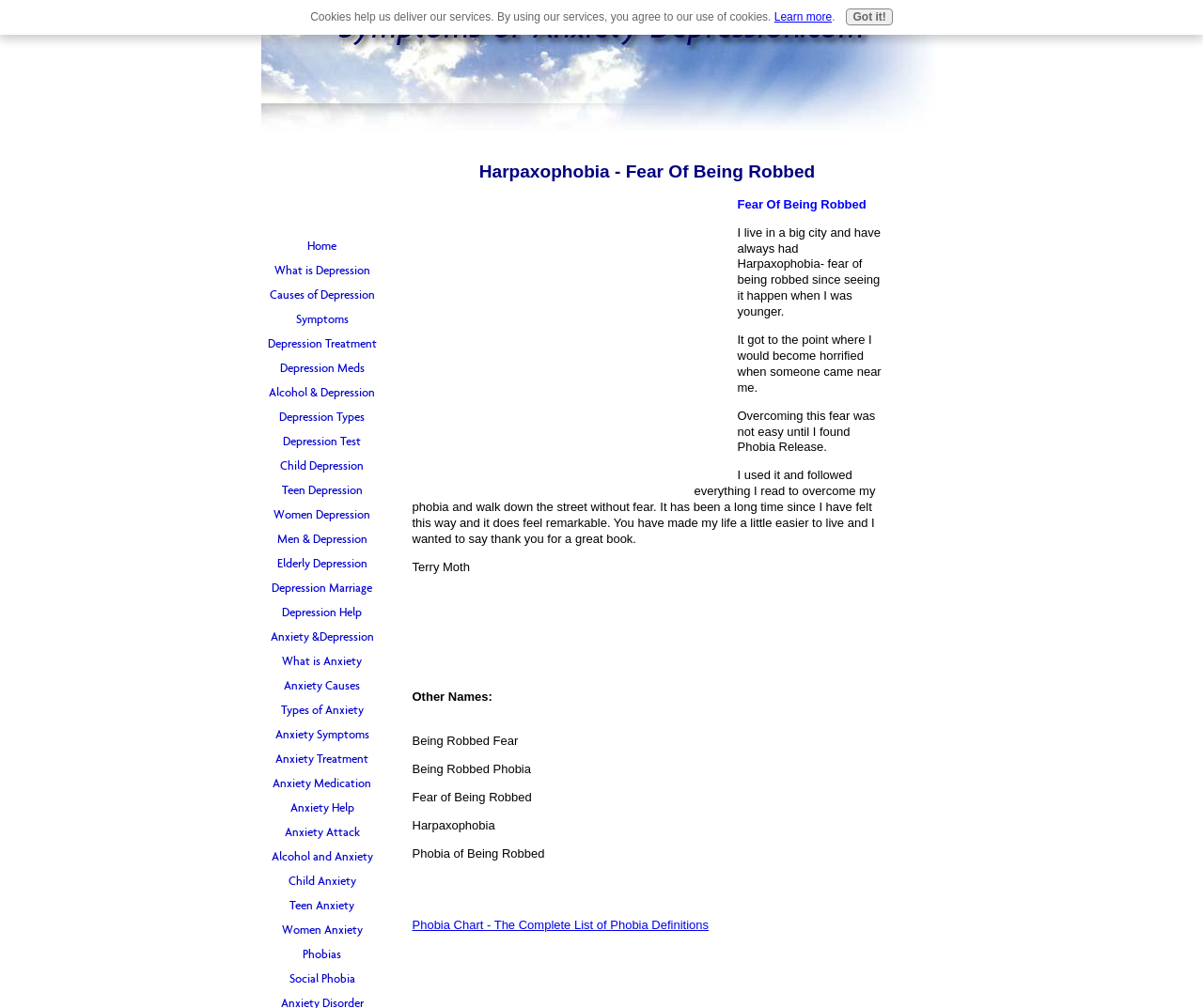What is the occupation of the person who wrote the testimonial?
Please give a detailed and elaborate answer to the question.

The testimonial does not mention the occupation of the person who wrote it, Terry Moth.